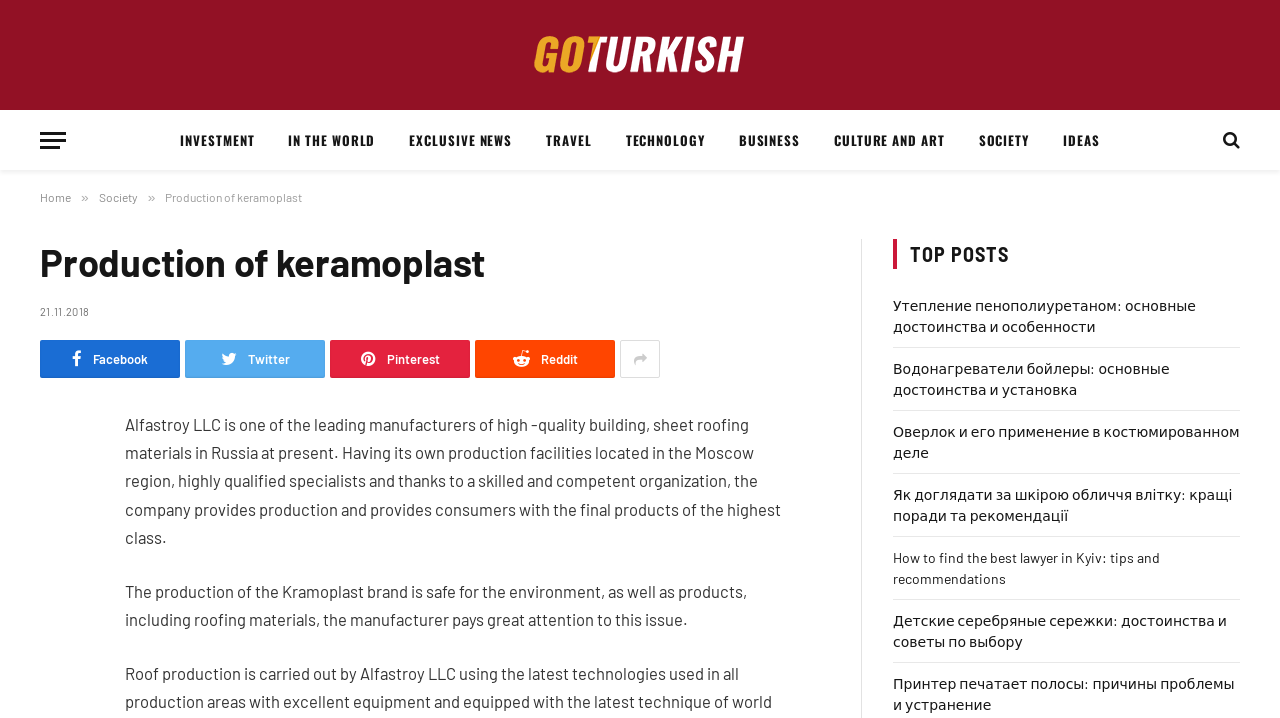Please find and report the bounding box coordinates of the element to click in order to perform the following action: "View the 'TOP POSTS'". The coordinates should be expressed as four float numbers between 0 and 1, in the format [left, top, right, bottom].

[0.698, 0.333, 0.788, 0.375]